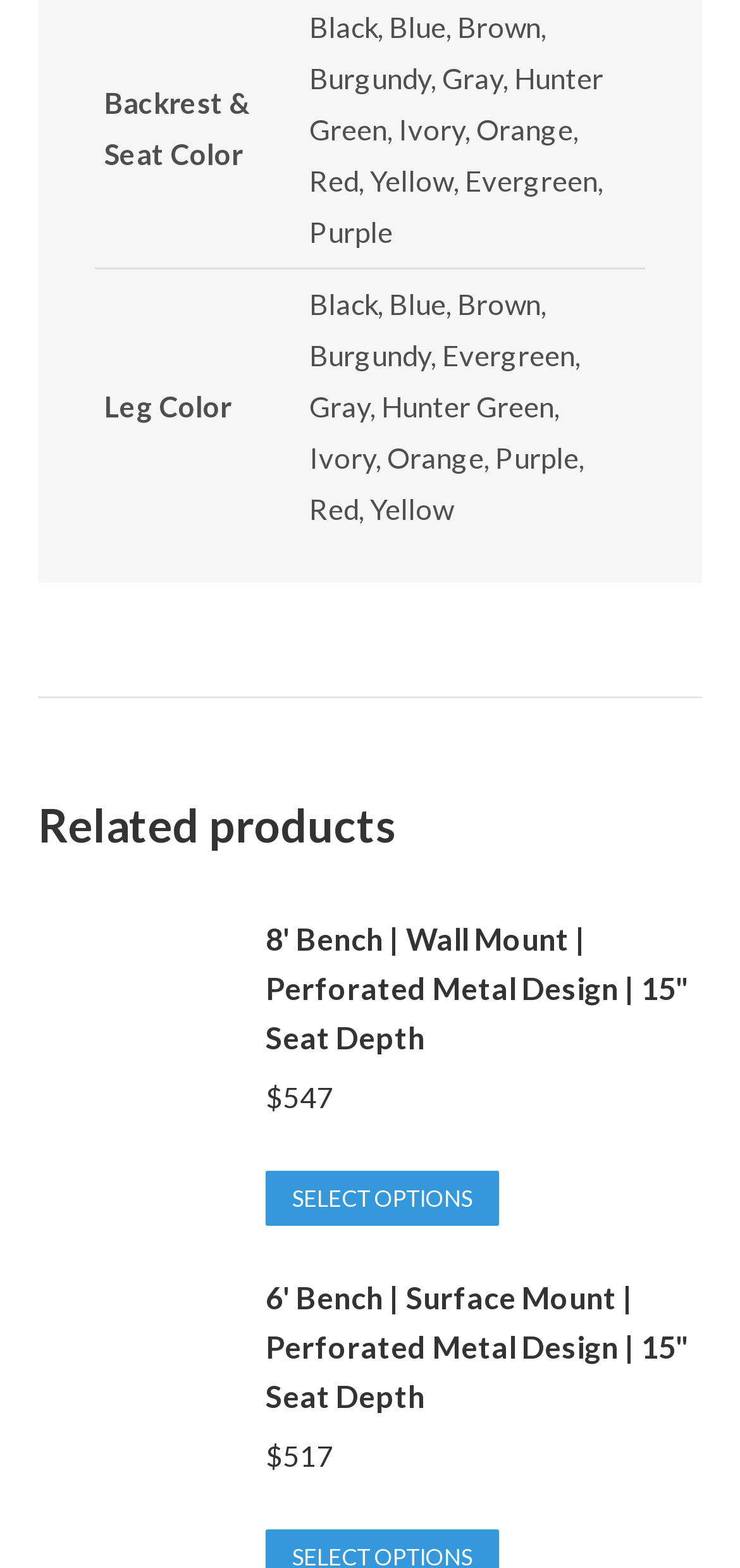What are the available leg colors?
Please answer the question as detailed as possible based on the image.

The webpage provides a grid cell with multiple links, each representing a different leg color option, including Black, Blue, Brown, Burgundy, Evergreen, Gray, Hunter Green, Ivory, Orange, Purple, Red, and Yellow.